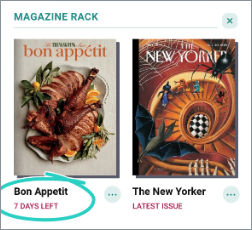Answer the question using only one word or a concise phrase: What is the name of the magazine on the right?

The New Yorker